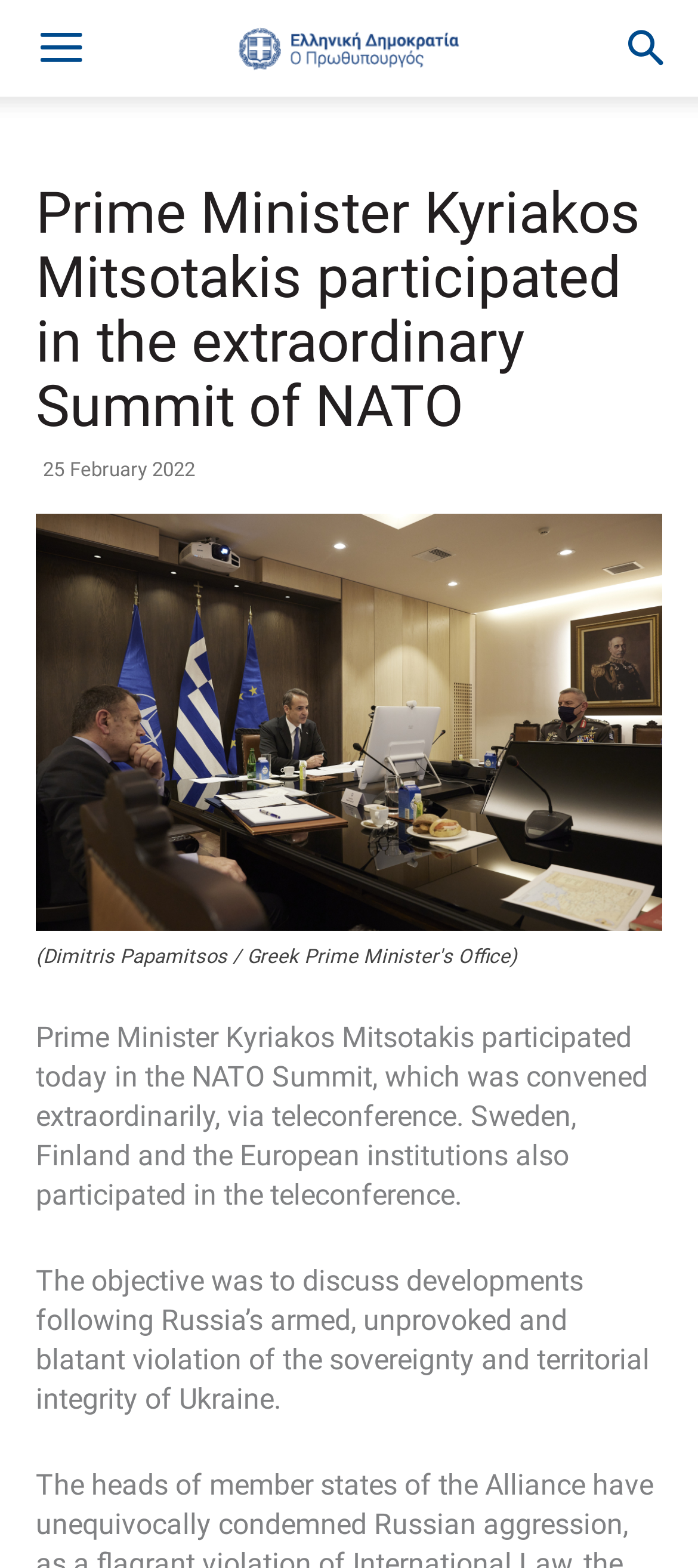Determine the title of the webpage and give its text content.

Prime Minister Kyriakos Mitsotakis participated in the extraordinary Summit of NATO